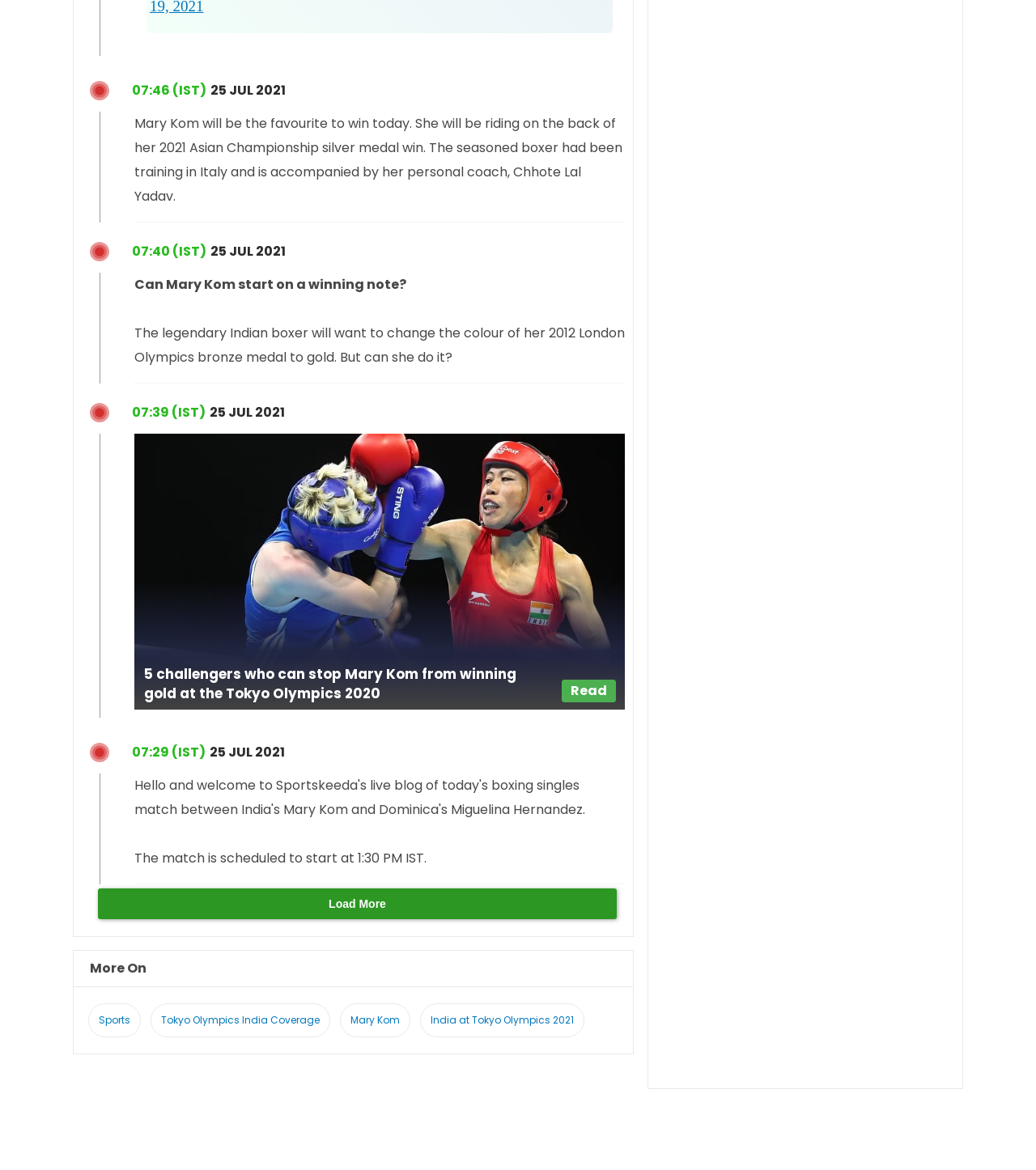Using the provided element description "India at Tokyo Olympics 2021", determine the bounding box coordinates of the UI element.

[0.416, 0.866, 0.554, 0.878]